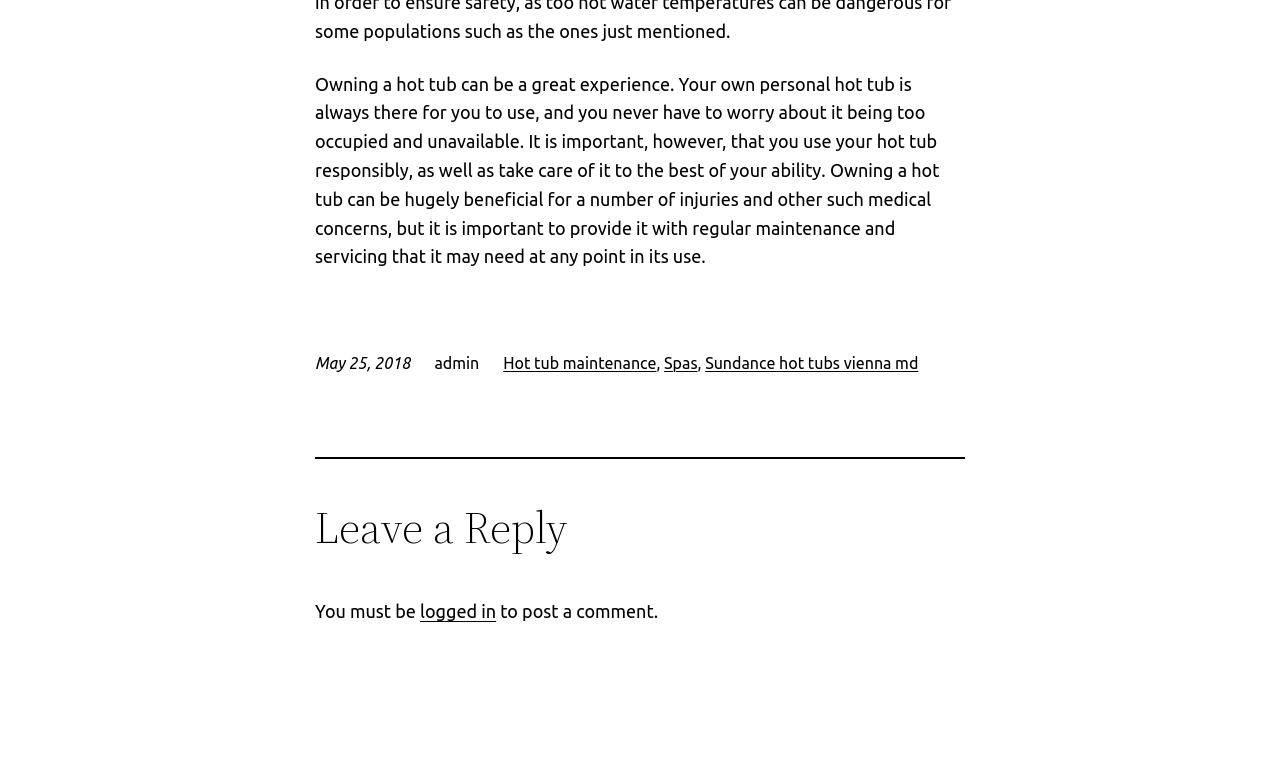What is the purpose of owning a hot tub? Analyze the screenshot and reply with just one word or a short phrase.

For medical concerns